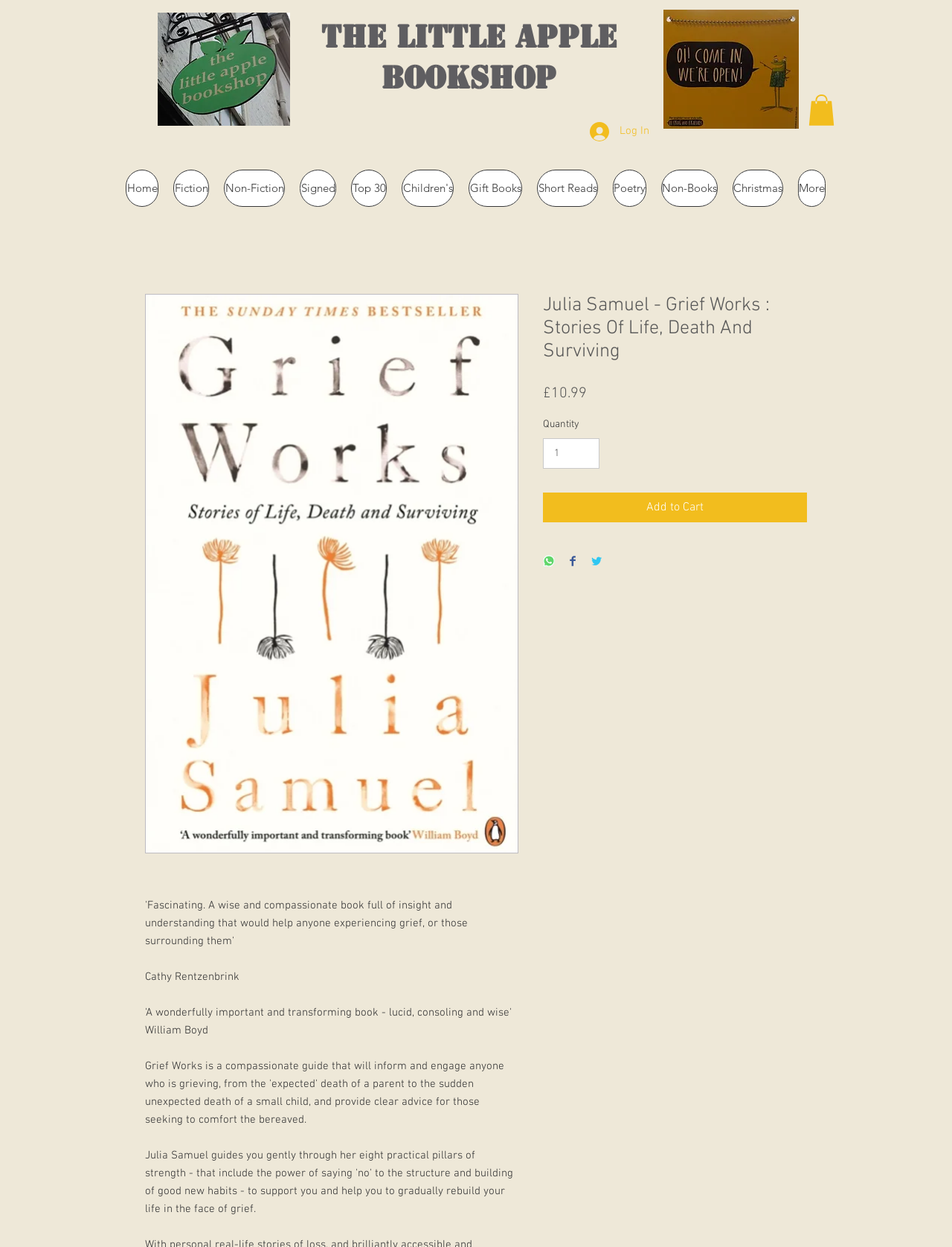Specify the bounding box coordinates of the element's area that should be clicked to execute the given instruction: "Click the Log In button". The coordinates should be four float numbers between 0 and 1, i.e., [left, top, right, bottom].

[0.609, 0.094, 0.693, 0.117]